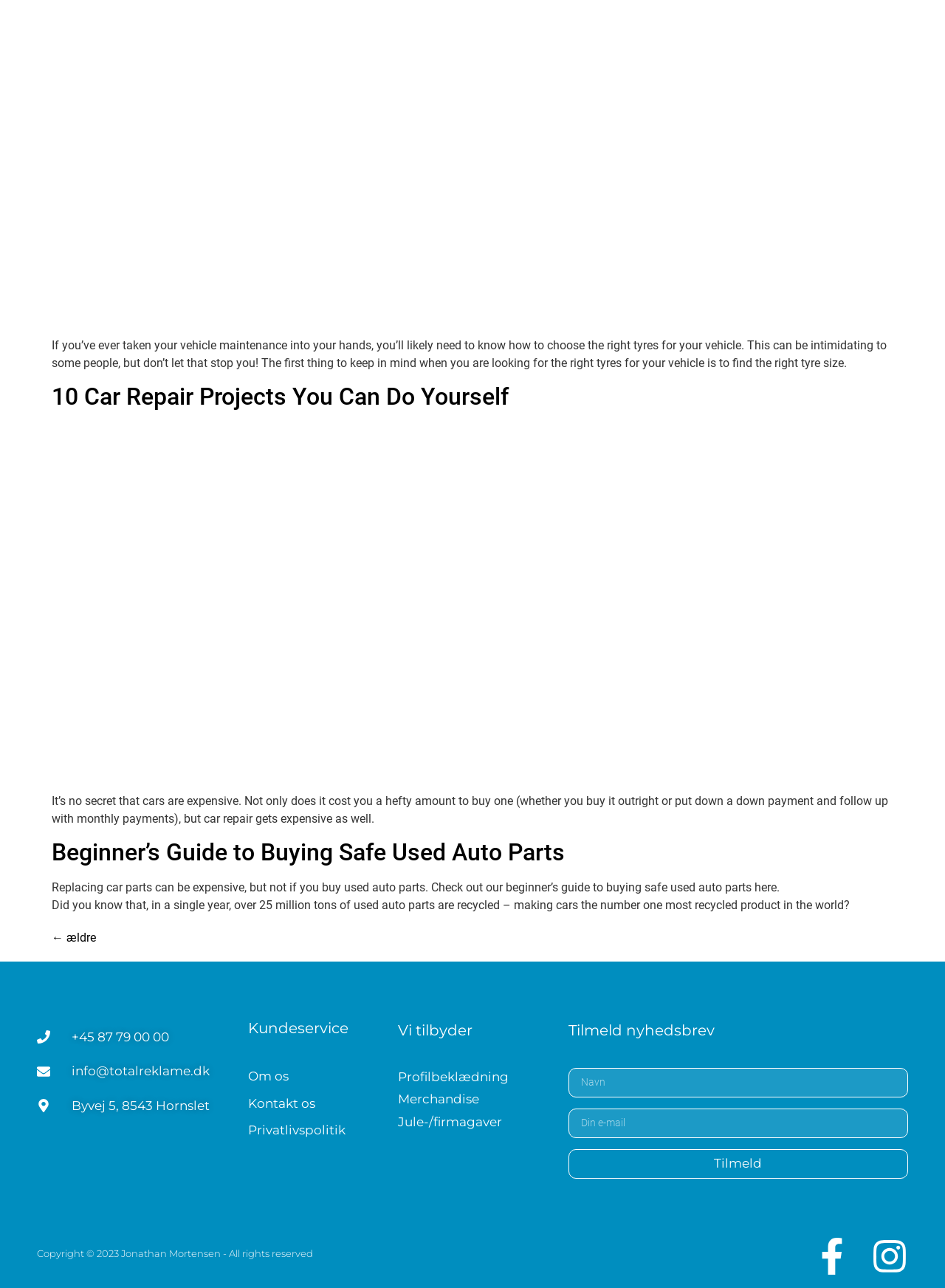Give a one-word or phrase response to the following question: What is the address of the company?

Byvej 5, 8543 Hornslet